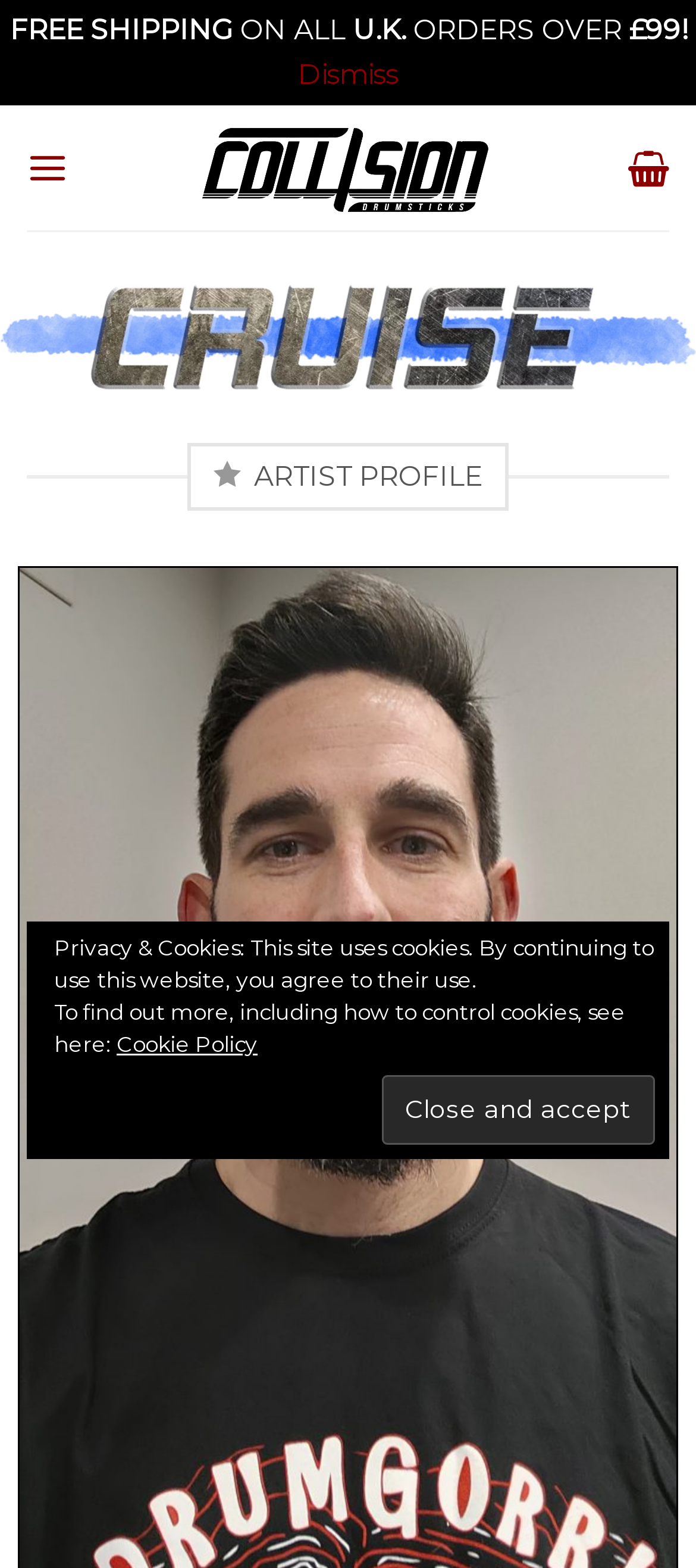Using the information in the image, could you please answer the following question in detail:
What is the name of the drumstick brand?

The link with the text 'Collision Drumsticks' is a prominent element on the webpage, and it also has an associated image. This suggests that Collision Drumsticks is the name of the drumstick brand.